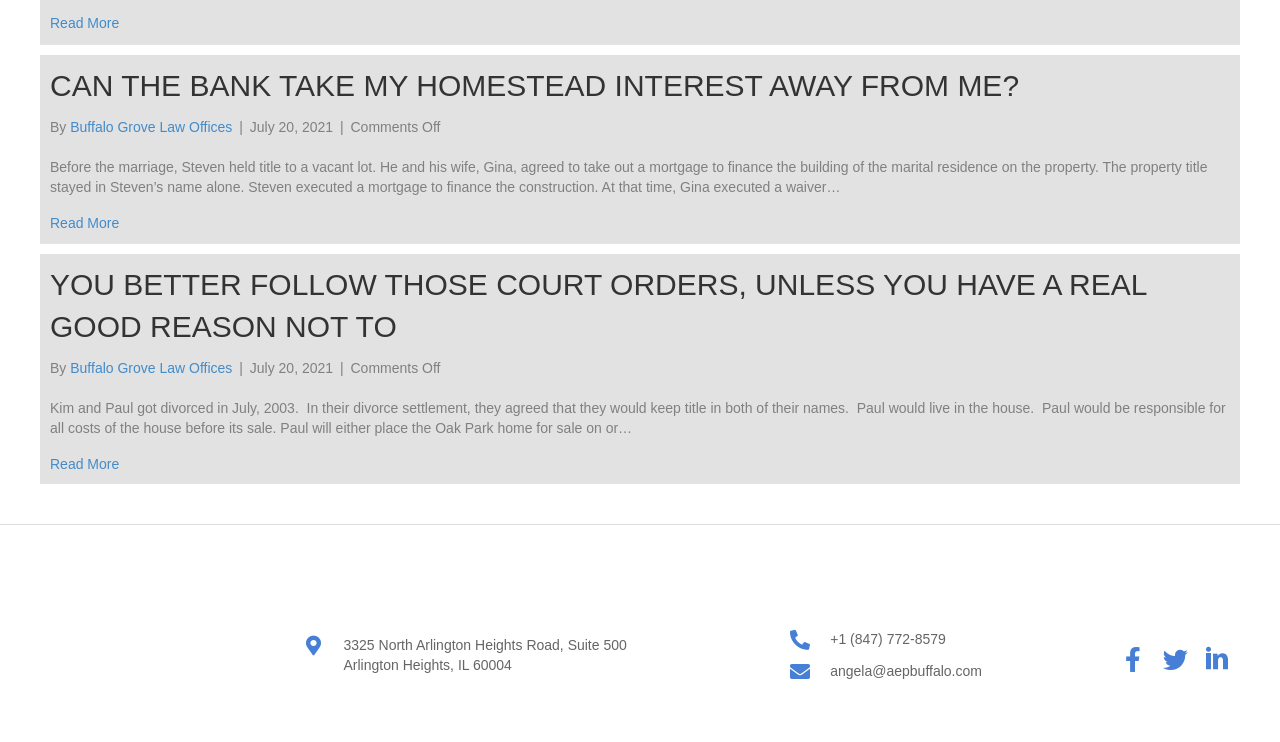Locate the bounding box coordinates of the area that needs to be clicked to fulfill the following instruction: "Follow Buffalo Grove Law Offices on Facebook". The coordinates should be in the format of four float numbers between 0 and 1, namely [left, top, right, bottom].

[0.87, 0.828, 0.901, 0.882]